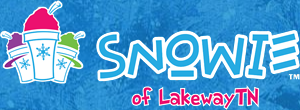Describe all elements and aspects of the image.

This image features the logo for "Snowie of Lakeway, TN," prominently displaying the vibrant brand identity associated with this local snow cone and shaved ice business. The logo includes colorful representations of snow cone cups topped with snow, symbolizing the refreshing treats they offer. The playful font of the word "SNOWIE" is showcased in bold, stylized letters, with "of LakewayTN" in a smaller, more streamlined font beneath it. The backdrop features a light blue color, enhancing the fun and festive theme, suggesting a cool and enjoyable experience for customers, especially during warm weather events. This logo effectively communicates the business's focus on providing delightful frozen desserts in the Lakeway, Tennessee area.